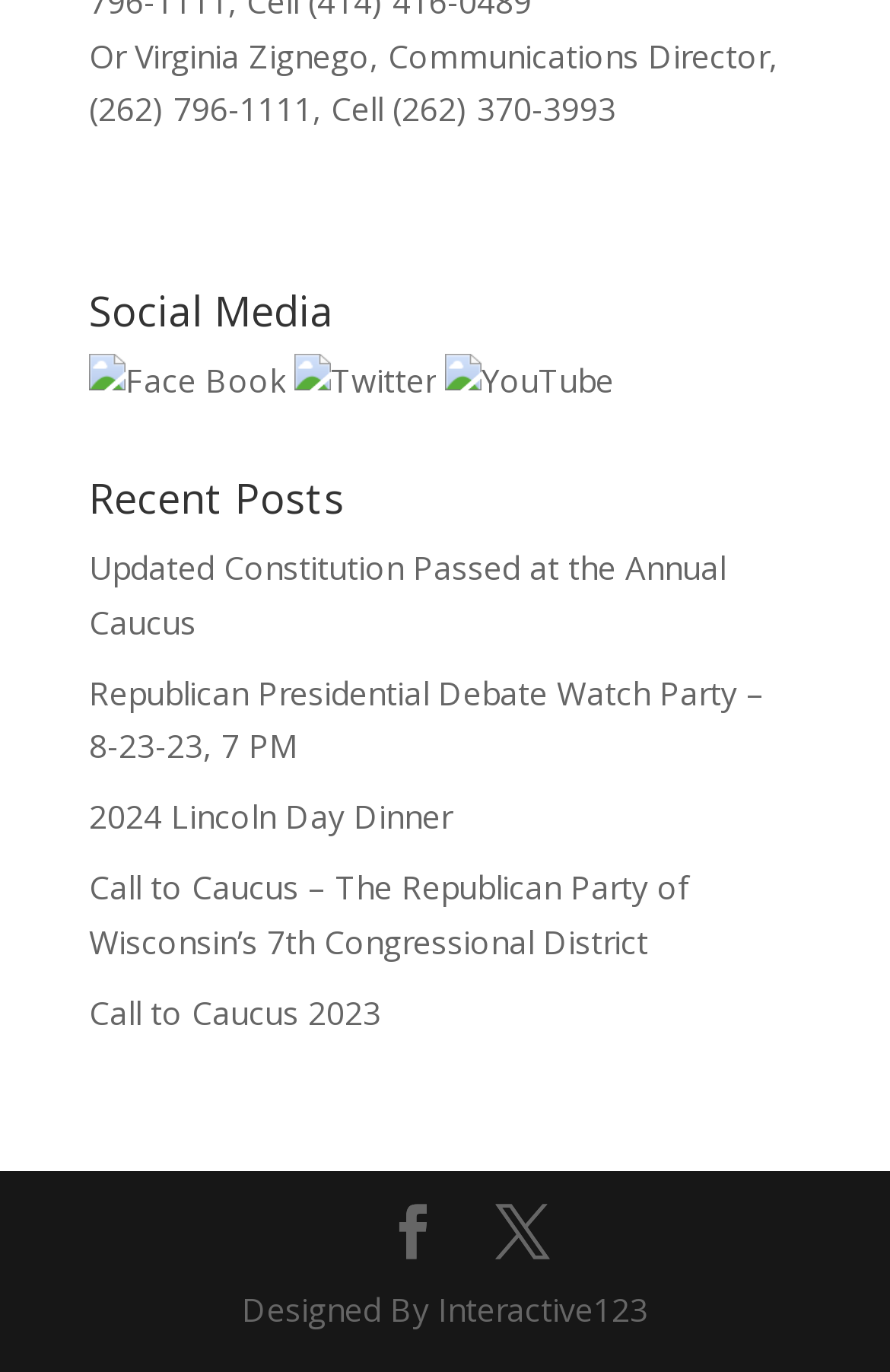Determine the bounding box coordinates for the region that must be clicked to execute the following instruction: "View recent posts".

[0.1, 0.348, 0.9, 0.394]